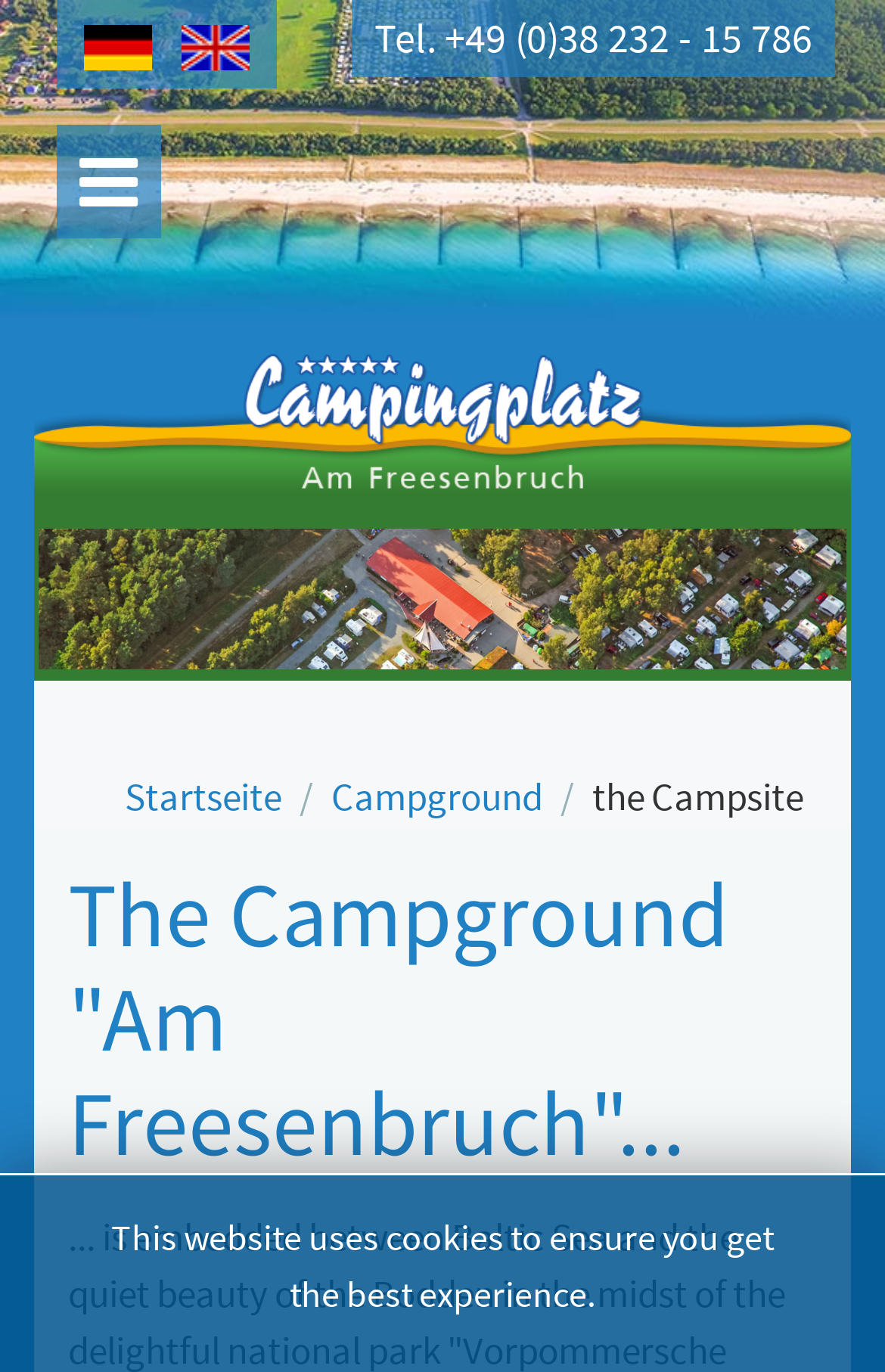Give an extensive and precise description of the webpage.

The webpage is about a campsite called "Campingplatz am Freesenbruch" located in the Seeheilbad Zingst area, directly on the Baltic Sea coast. 

At the top left corner, there are two language options, "Deutsch" and "English (UK)", each accompanied by a small flag icon. 

To the right of the language options, there is a heading with a phone number, "+49 (0)38 232 - 15 786", which is also a clickable link. Next to the phone number, there is a small icon. 

Below the language options, there is a large logo of the campsite, "freesenbruch logo klein", which takes up most of the width of the page. 

Below the logo, there is a large image of the campsite, "campingplatz", which occupies most of the page's width. 

Above the image, there are three navigation links: "Startseite", "Campground", and "the Campsite". The "the Campsite" link is accompanied by a heading that reads "The Campground 'Am Freesenbruch'...". 

At the very bottom of the page, there is a notice that says "This website uses cookies to ensure you get the best experience."